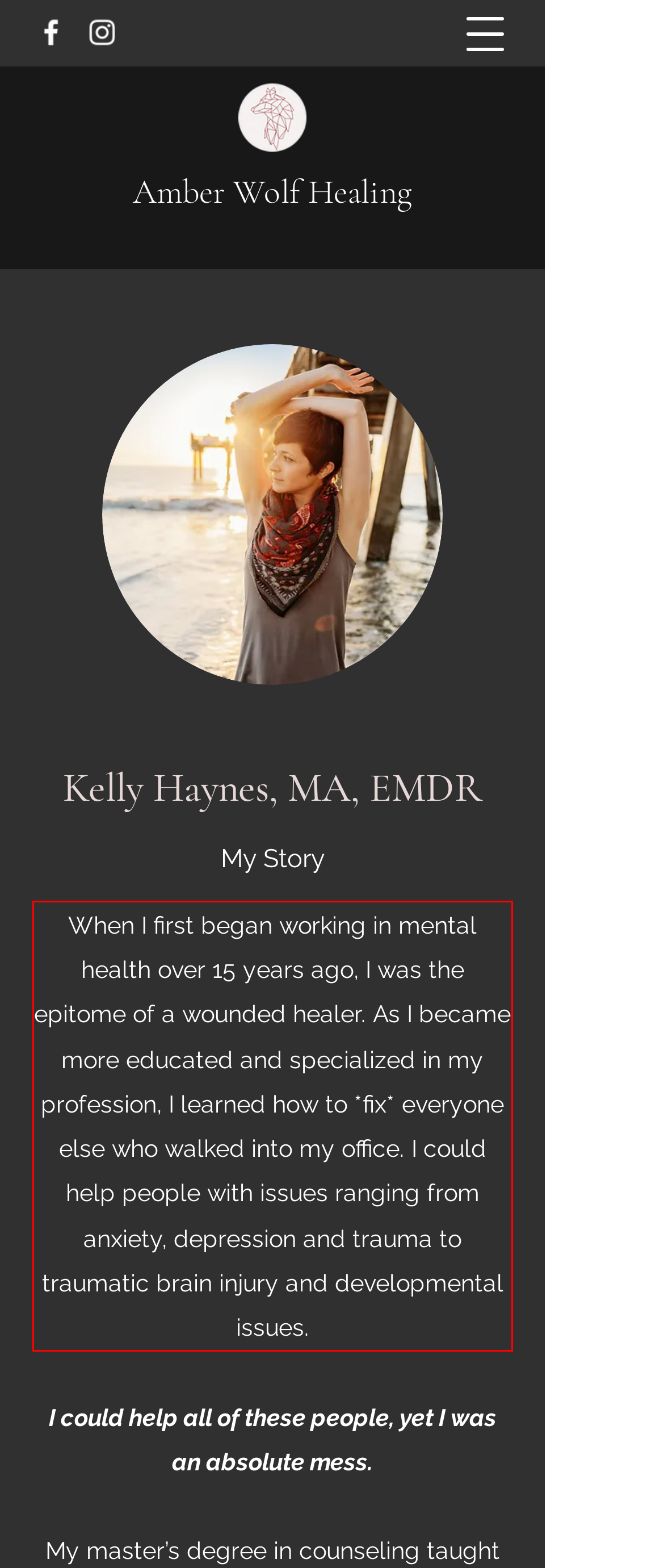Given a webpage screenshot, locate the red bounding box and extract the text content found inside it.

When I first began working in mental health over 15 years ago, I was the epitome of a wounded healer. As I became more educated and specialized in my profession, I learned how to *fix* everyone else who walked into my office. I could help people with issues ranging from anxiety, depression and trauma to traumatic brain injury and developmental issues.